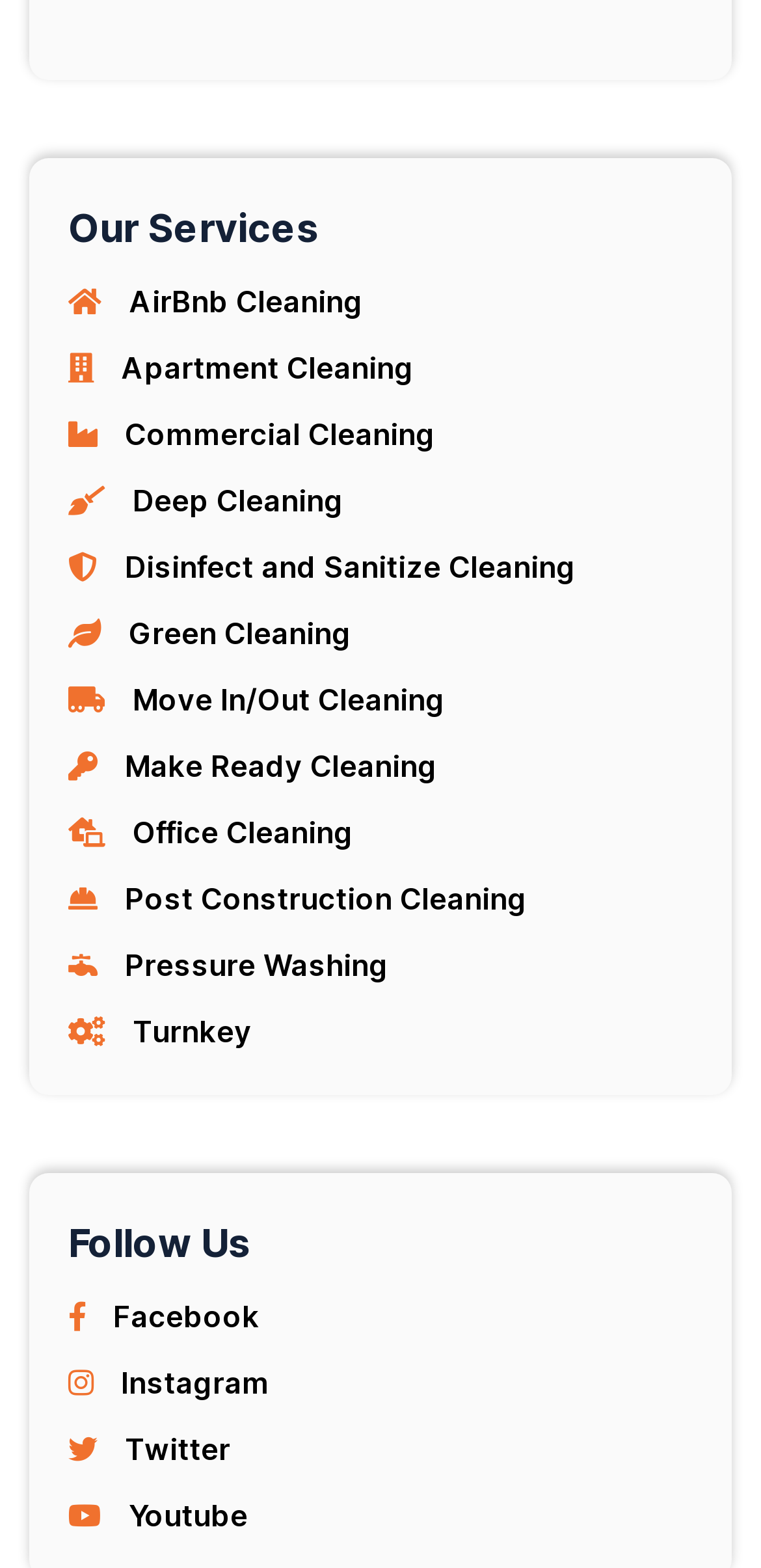Answer the following query with a single word or phrase:
What is the last cleaning service listed on the webpage?

Turnkey